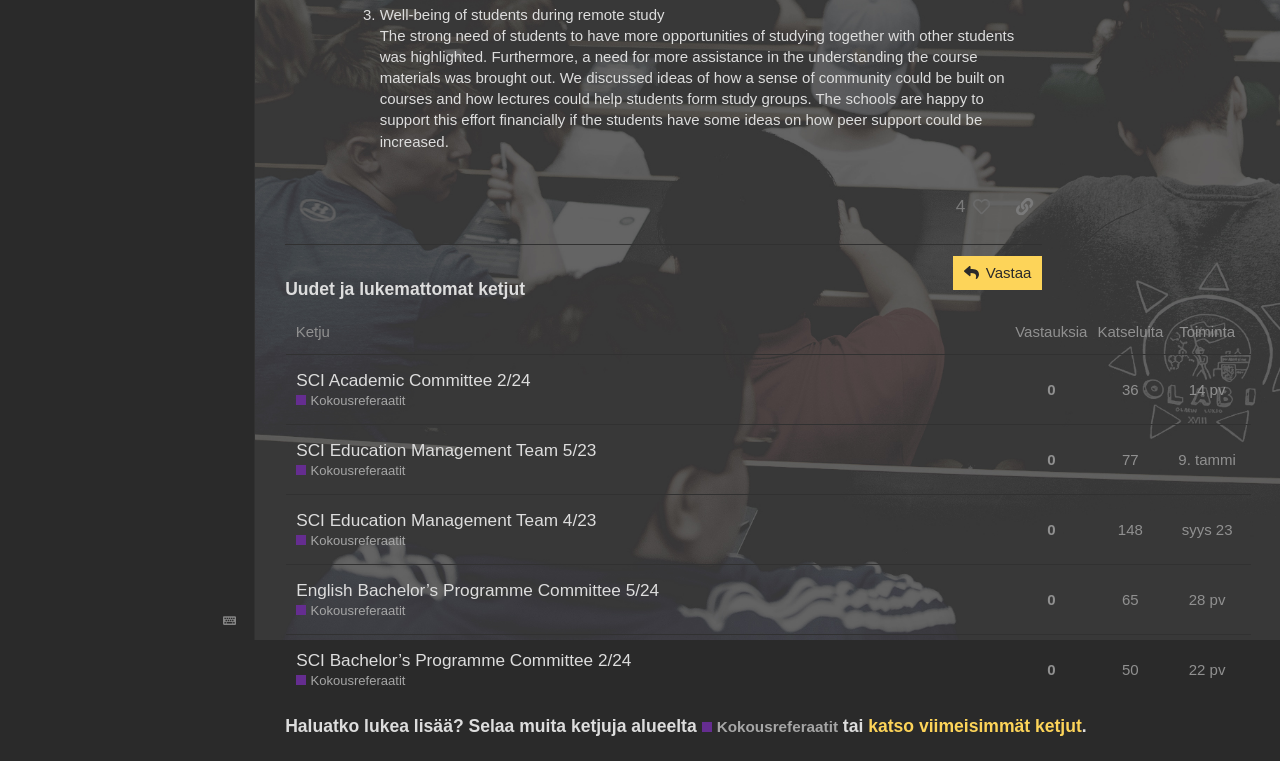Find the bounding box coordinates of the UI element according to this description: "28 pv".

[0.925, 0.757, 0.961, 0.819]